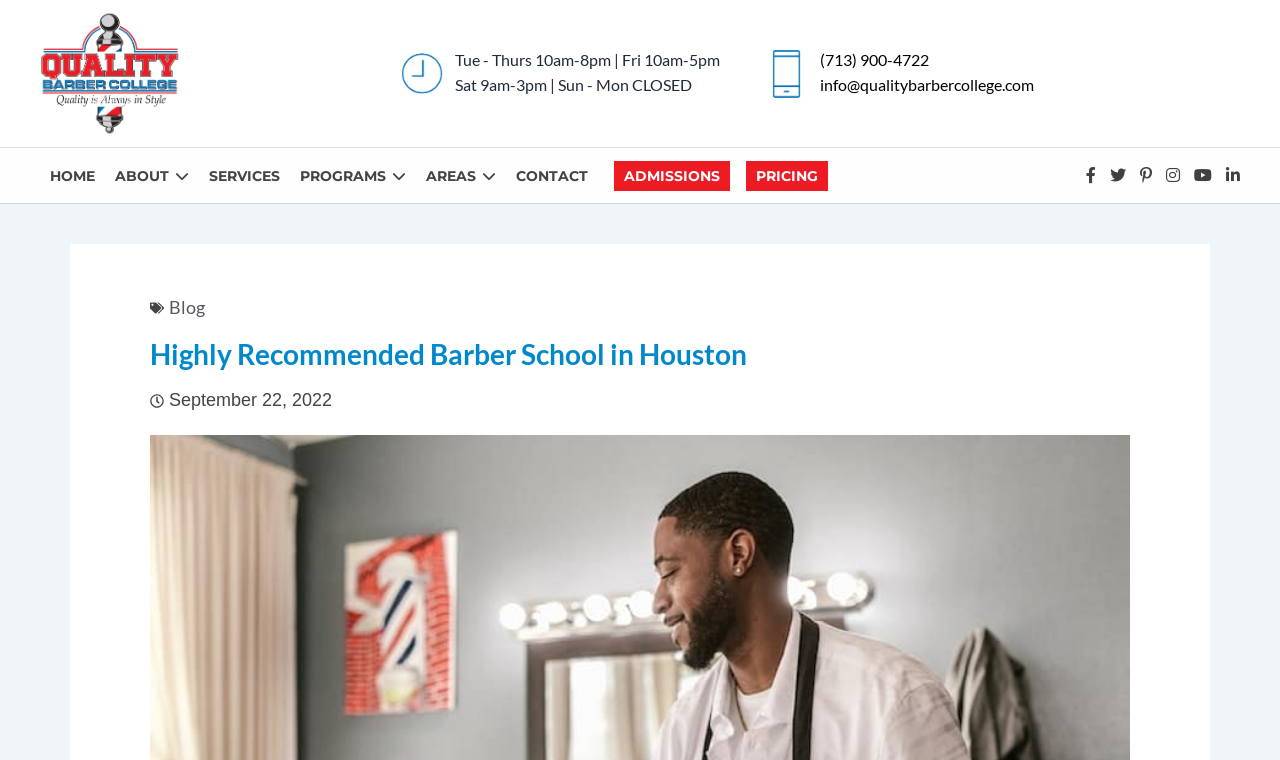Please specify the bounding box coordinates of the area that should be clicked to accomplish the following instruction: "Check the business hours". The coordinates should consist of four float numbers between 0 and 1, i.e., [left, top, right, bottom].

[0.355, 0.065, 0.562, 0.09]